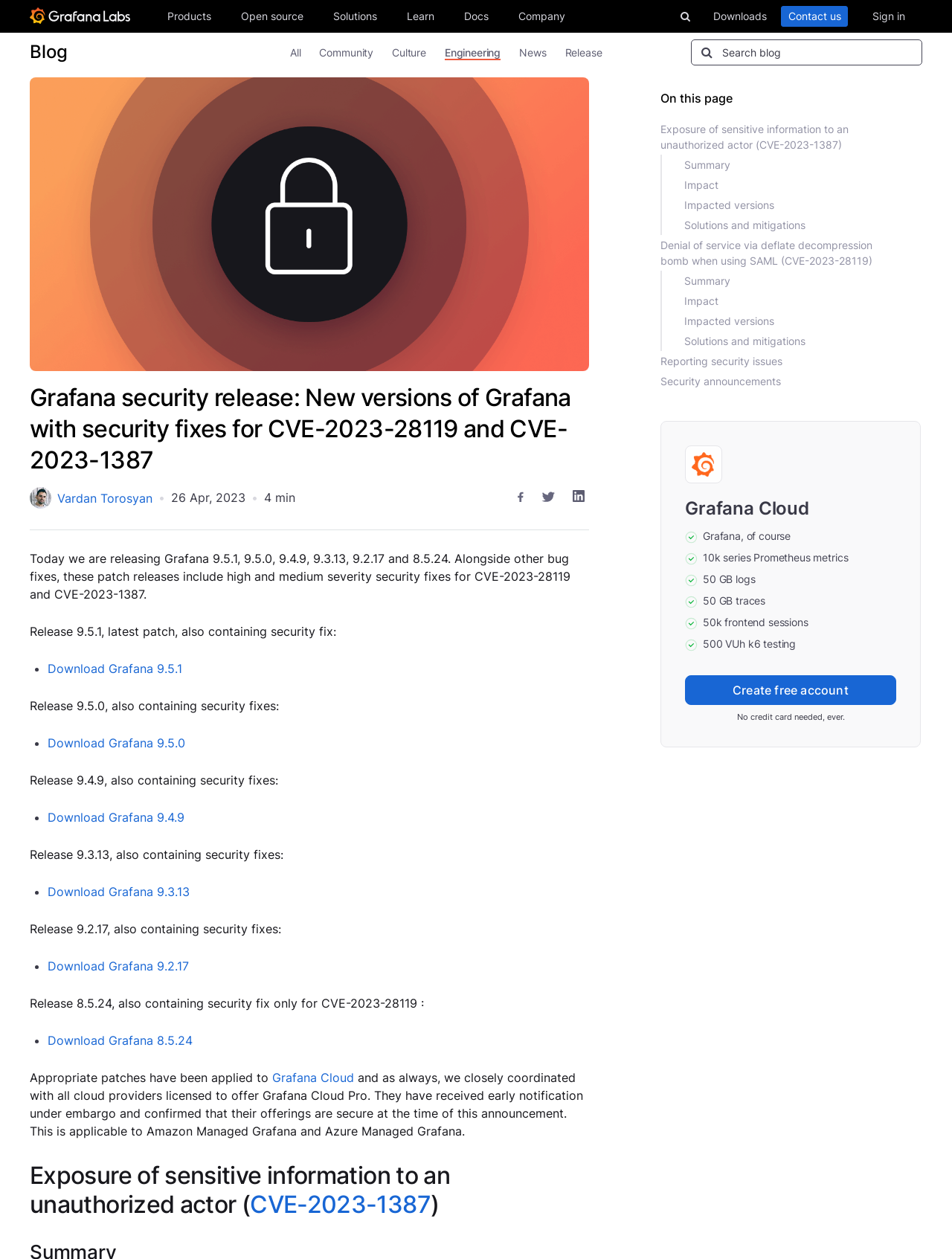Please examine the image and answer the question with a detailed explanation:
How many links are there in the top navigation bar?

I counted the links in the top navigation bar, which are 'Home', 'Products', 'Open source', 'Solutions', 'Learn', 'Docs', and 'Company', and found that there are 7 links in total.